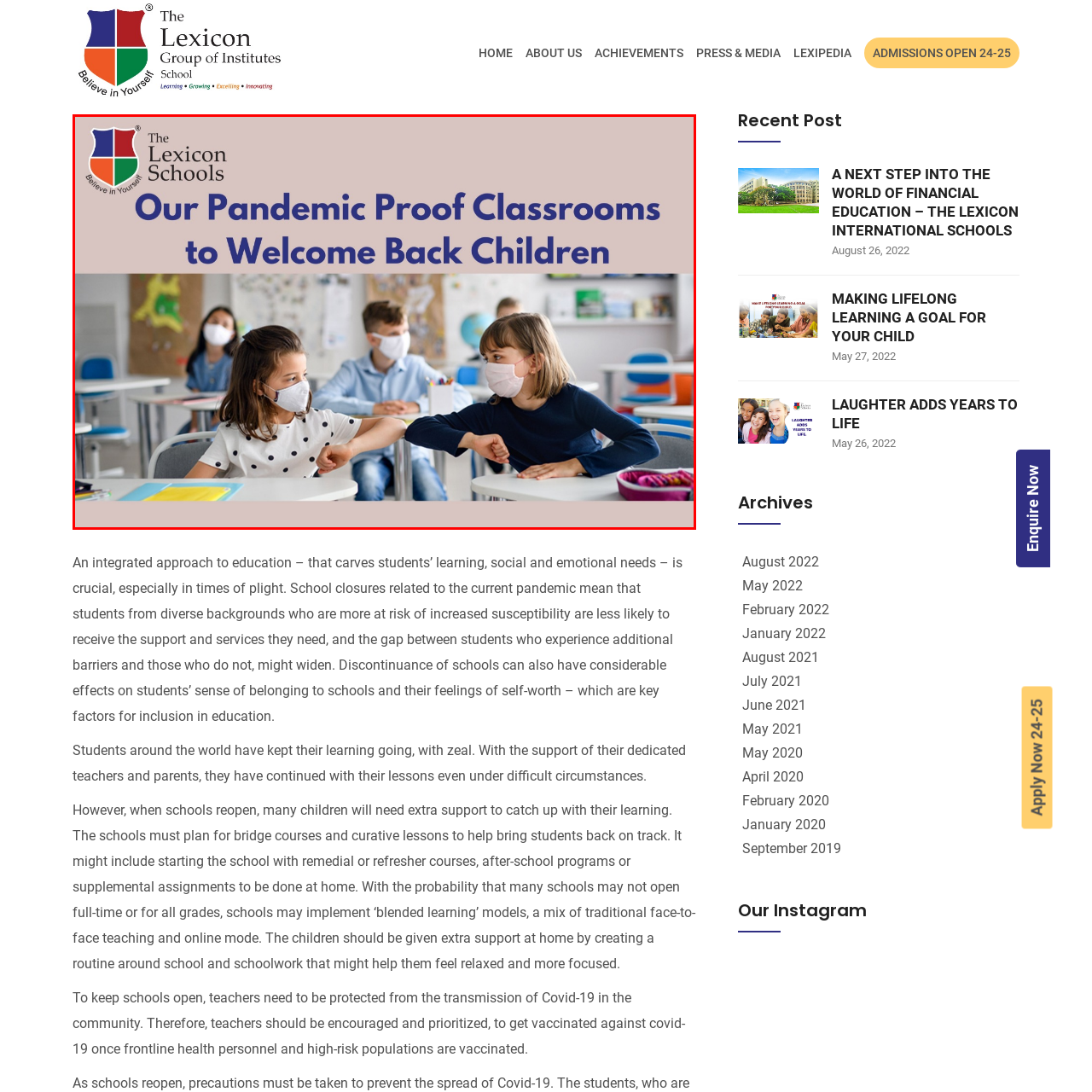What is the environment prepared for?
Pay attention to the image within the red bounding box and answer using just one word or a concise phrase.

Returning students